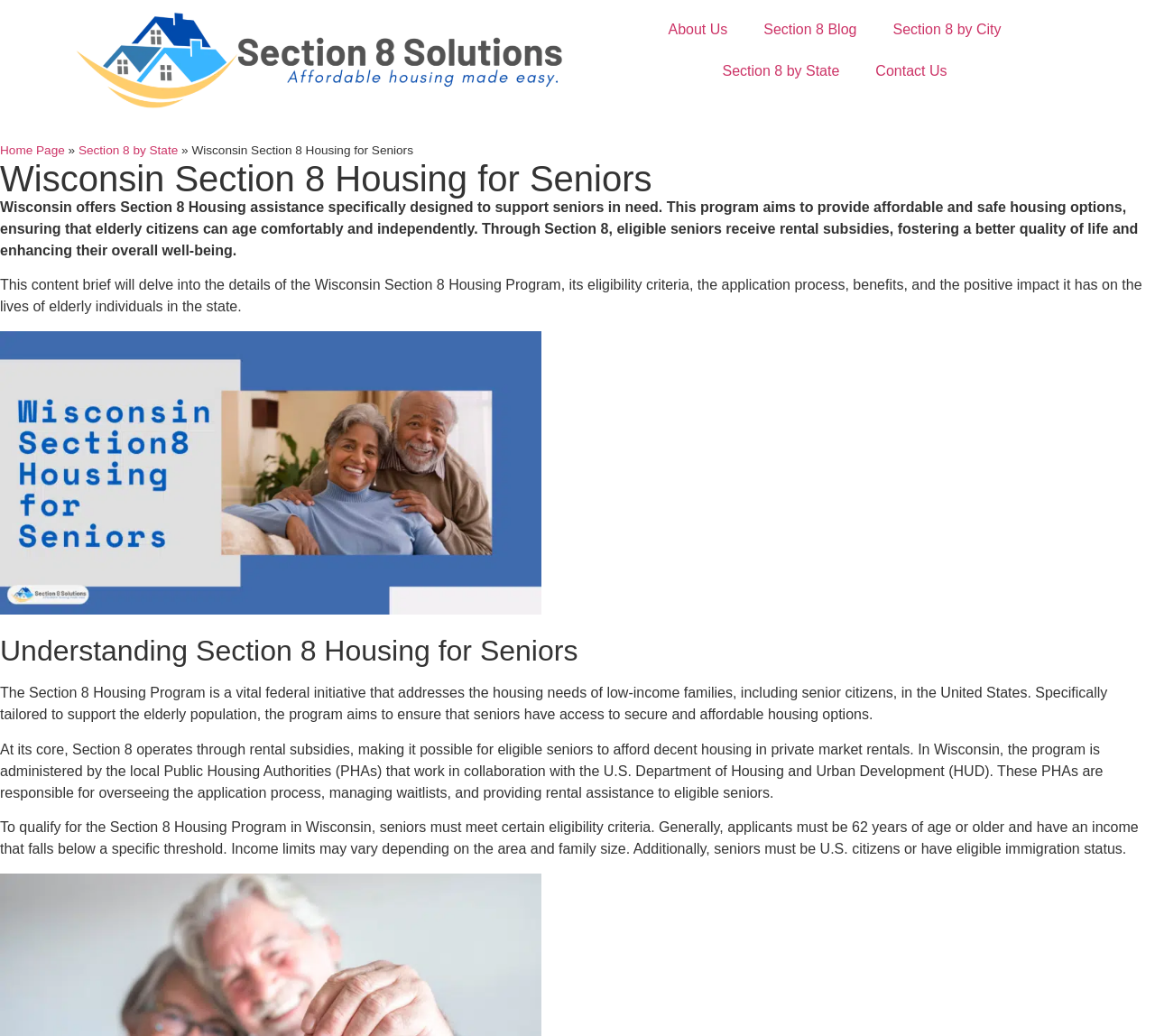Identify the main title of the webpage and generate its text content.

Wisconsin Section 8 Housing for Seniors